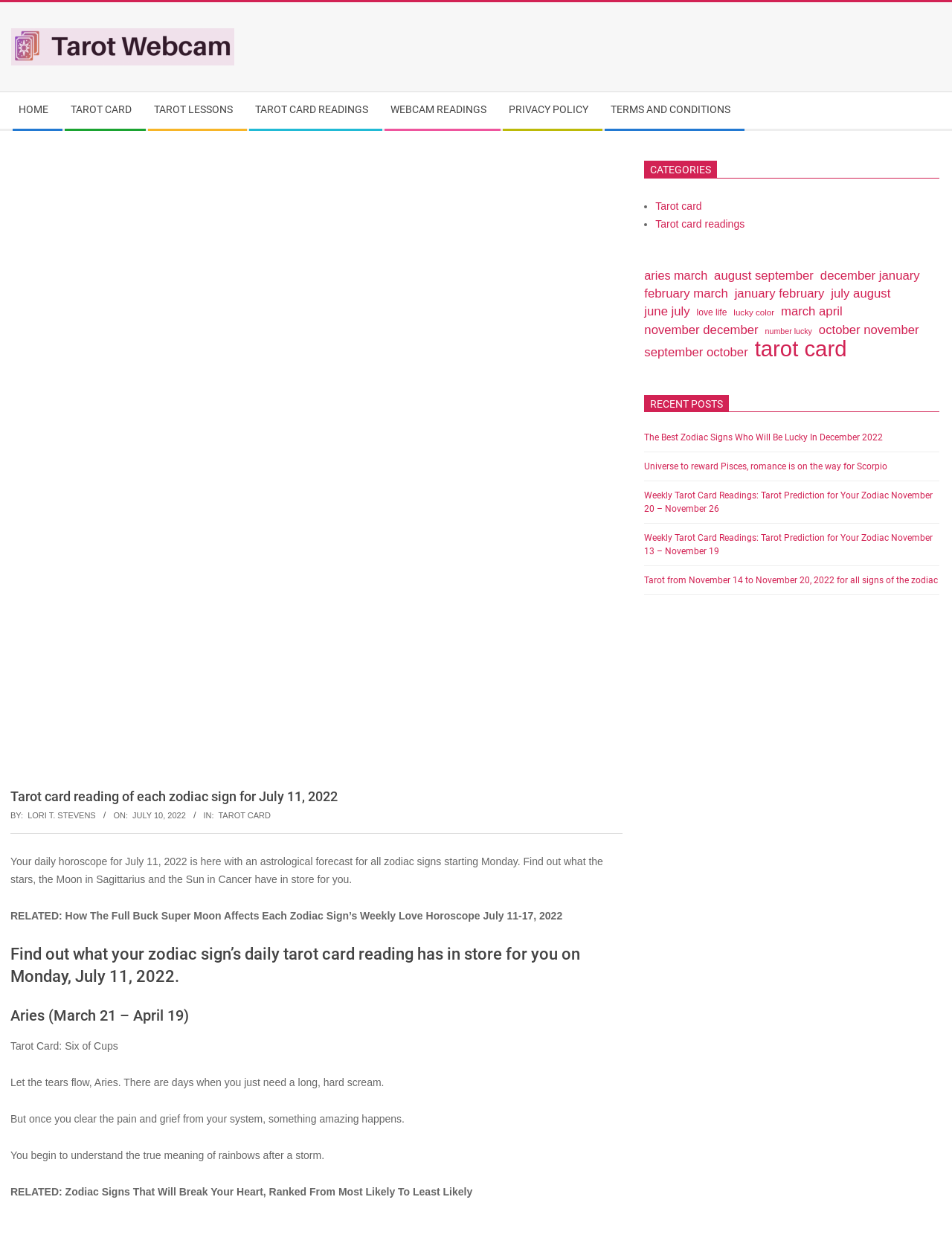Find the bounding box of the UI element described as follows: "Tarot card readings".

[0.26, 0.074, 0.402, 0.103]